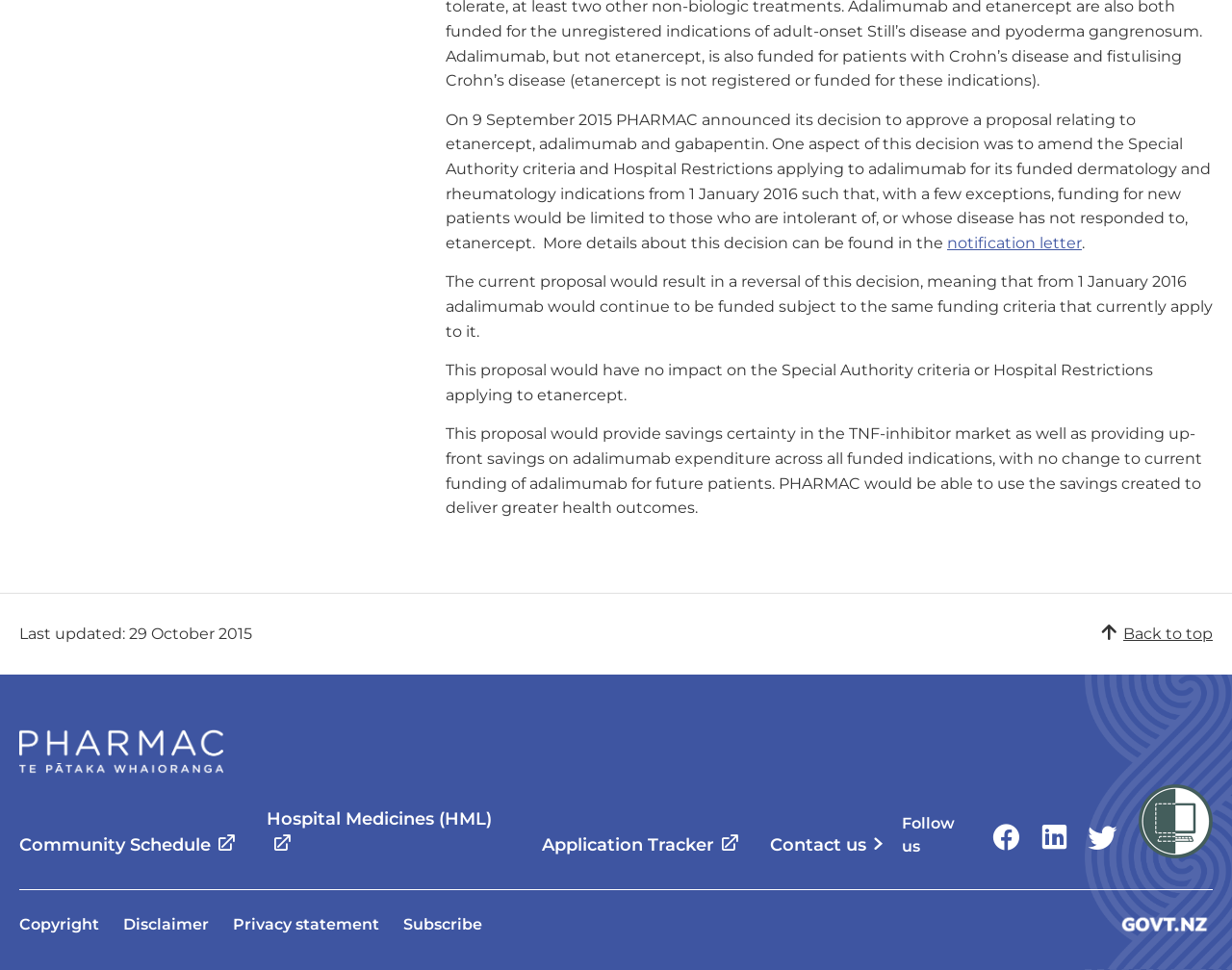What is the date of the last update?
By examining the image, provide a one-word or phrase answer.

29 October 2015